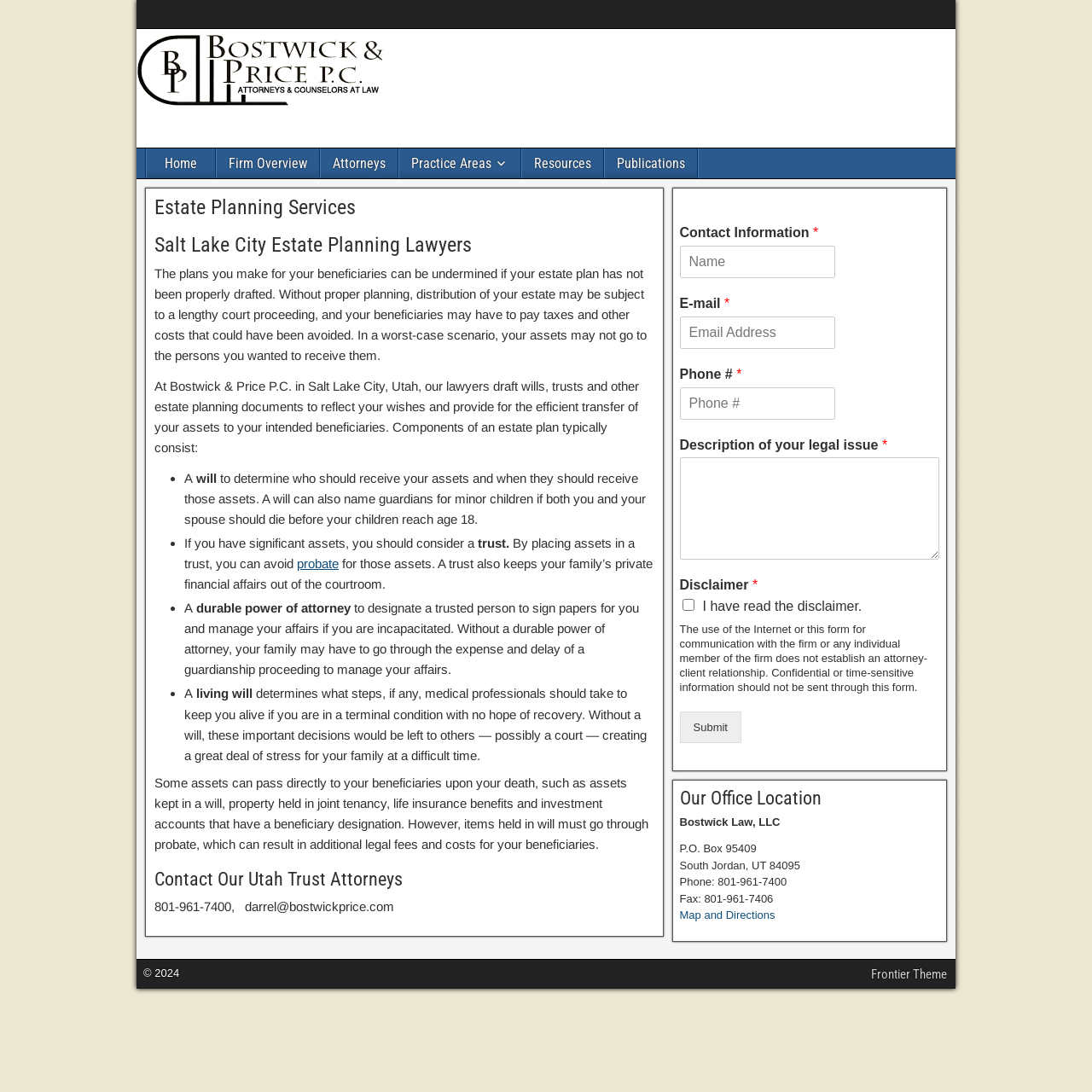Kindly determine the bounding box coordinates for the area that needs to be clicked to execute this instruction: "Click on the 'Home' link".

None